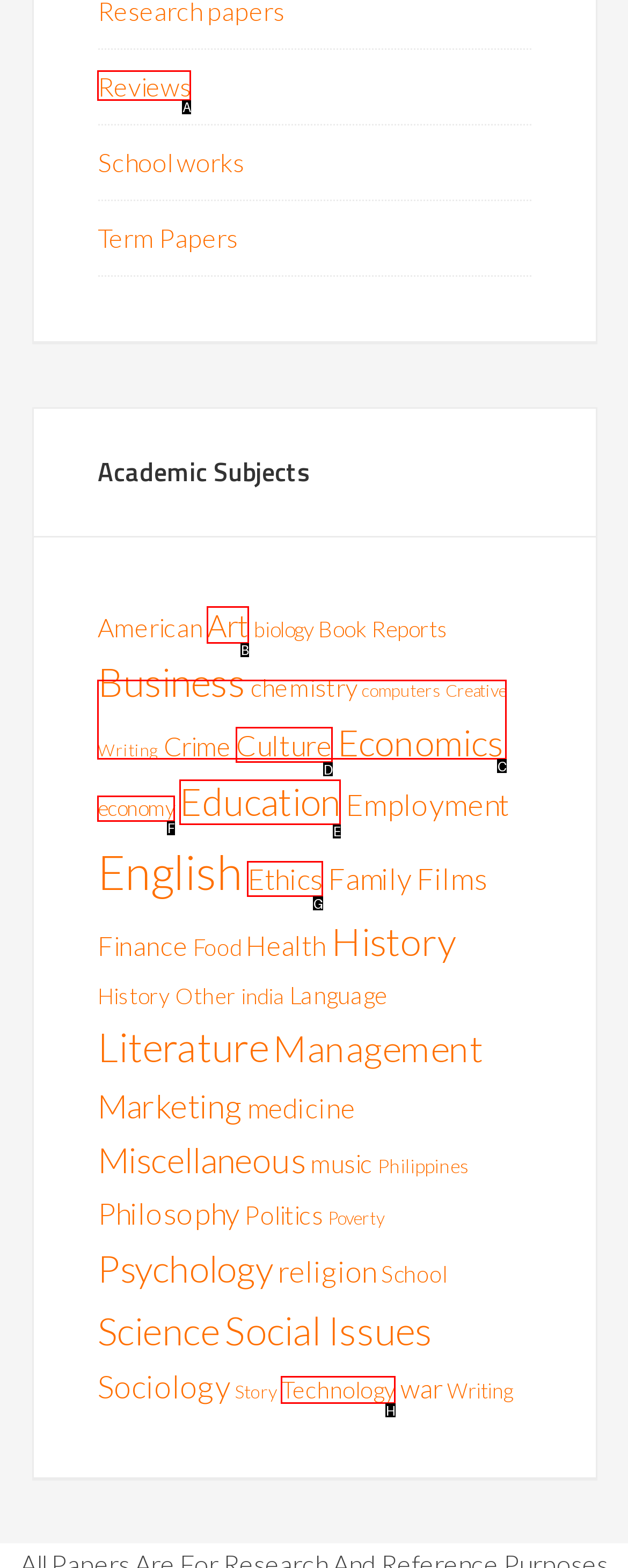Select the correct HTML element to complete the following task: Click on 'Reviews'
Provide the letter of the choice directly from the given options.

A